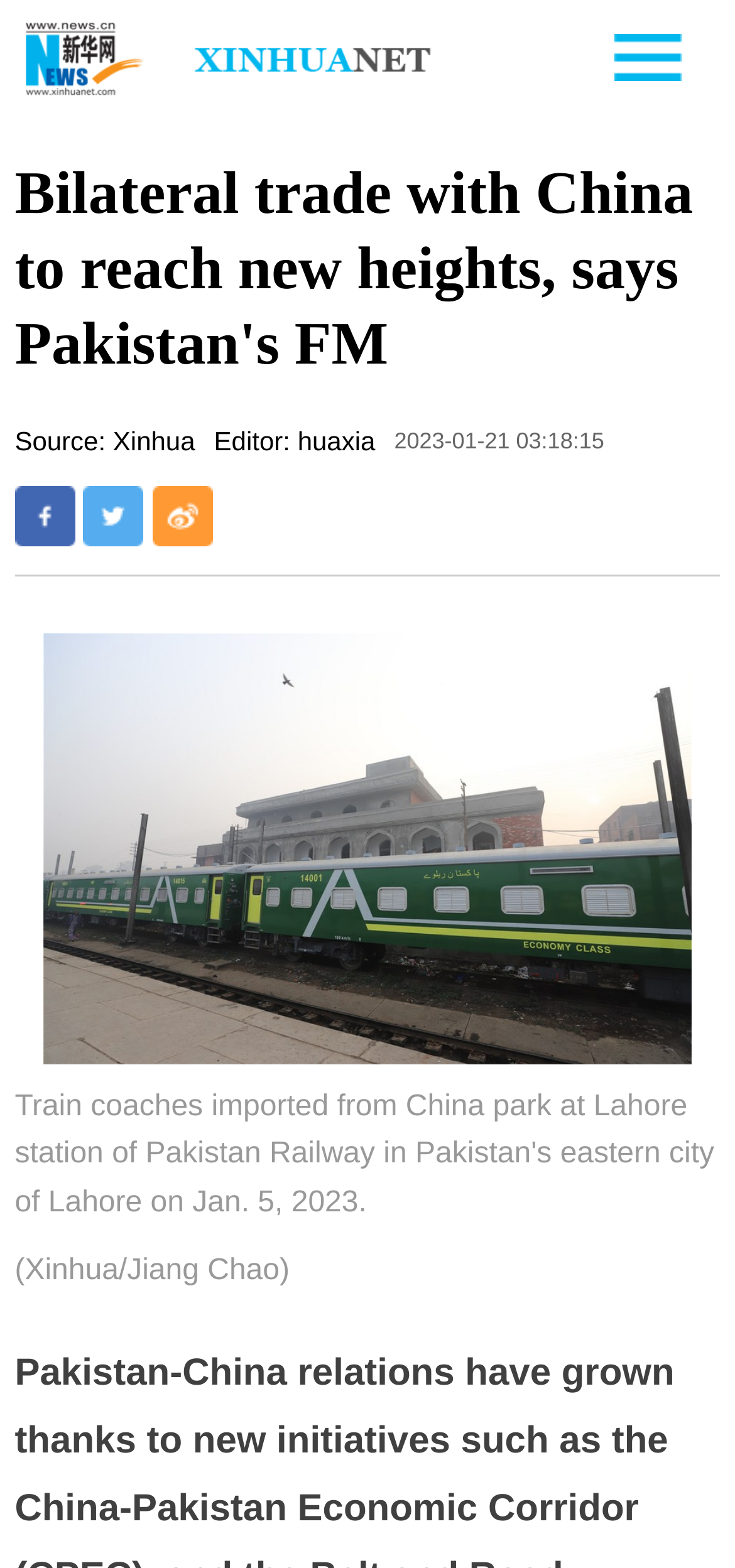Respond with a single word or short phrase to the following question: 
How many social media sharing links are there?

3